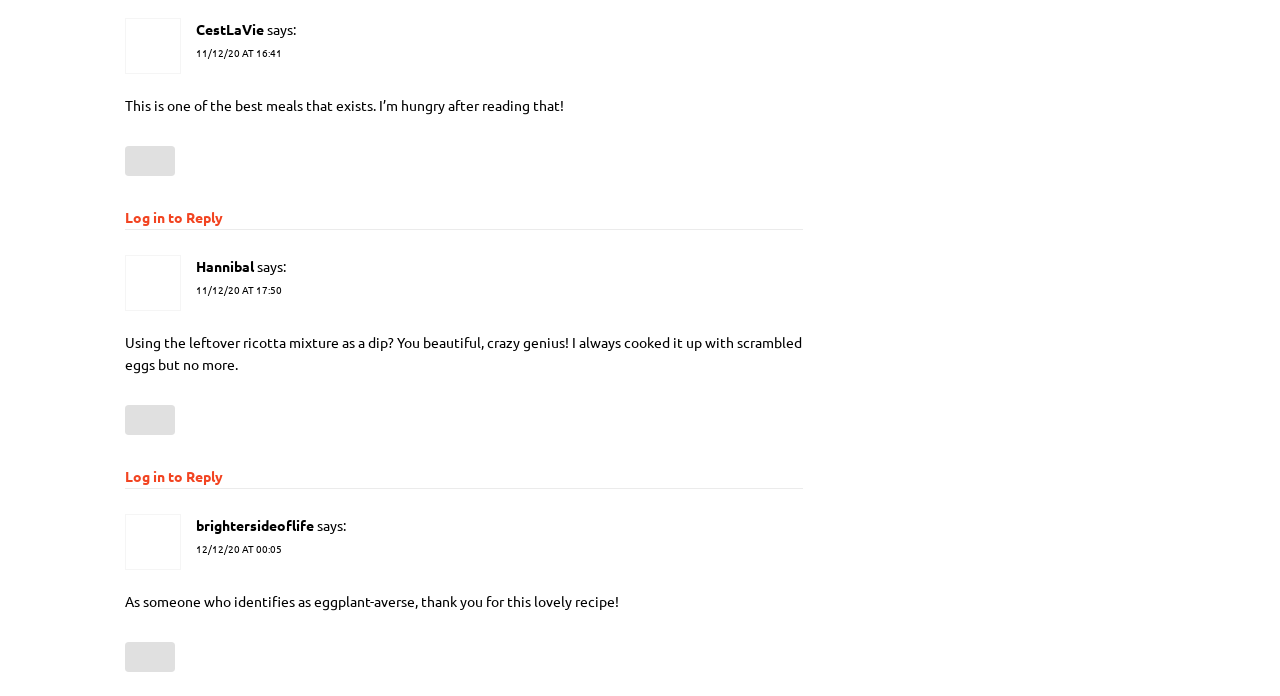Use a single word or phrase to answer the question: What is the purpose of the button with the text 'Like Button'?

To like a comment